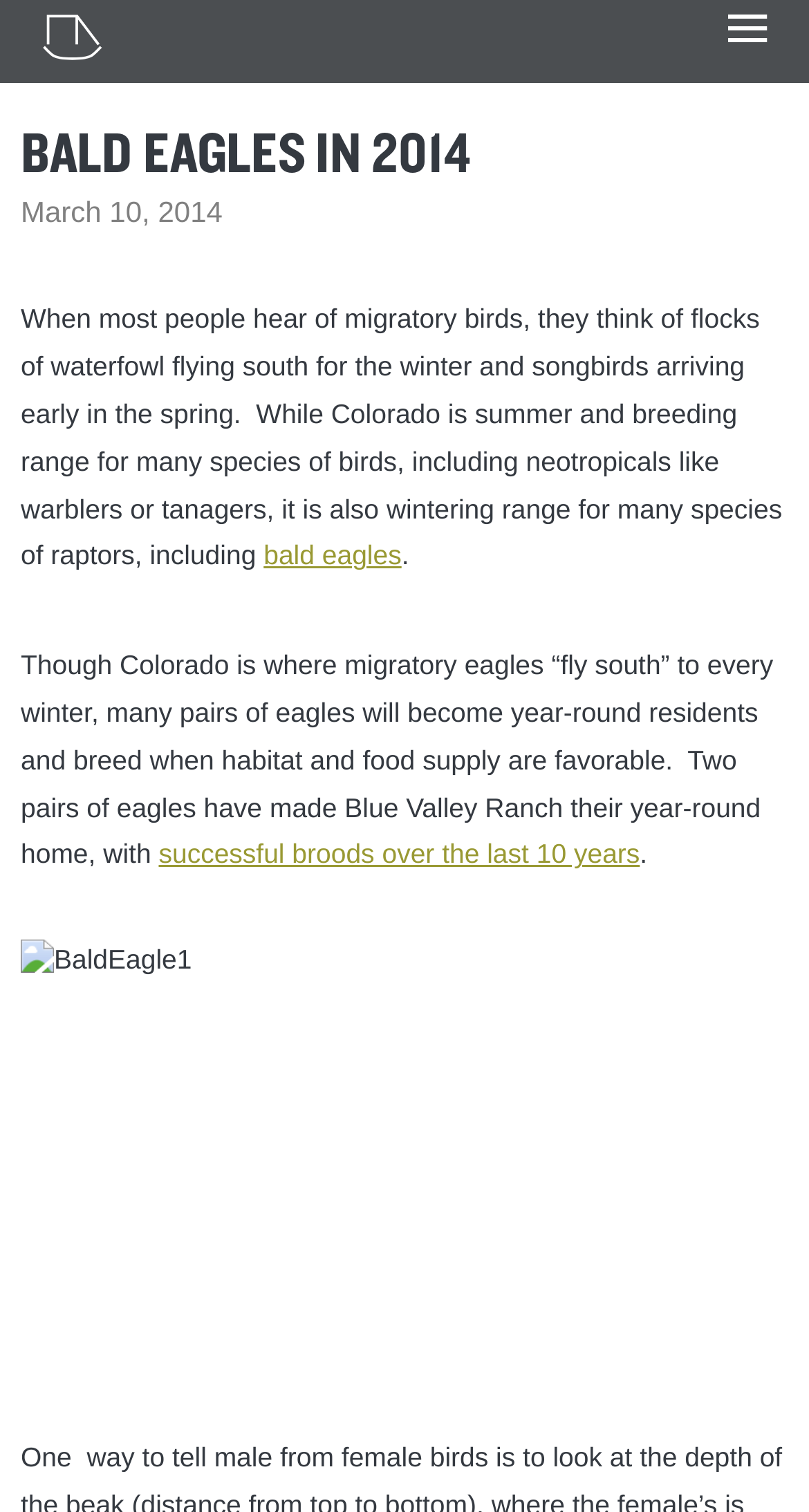Based on the element description: "bald eagles", identify the bounding box coordinates for this UI element. The coordinates must be four float numbers between 0 and 1, listed as [left, top, right, bottom].

[0.326, 0.357, 0.496, 0.378]